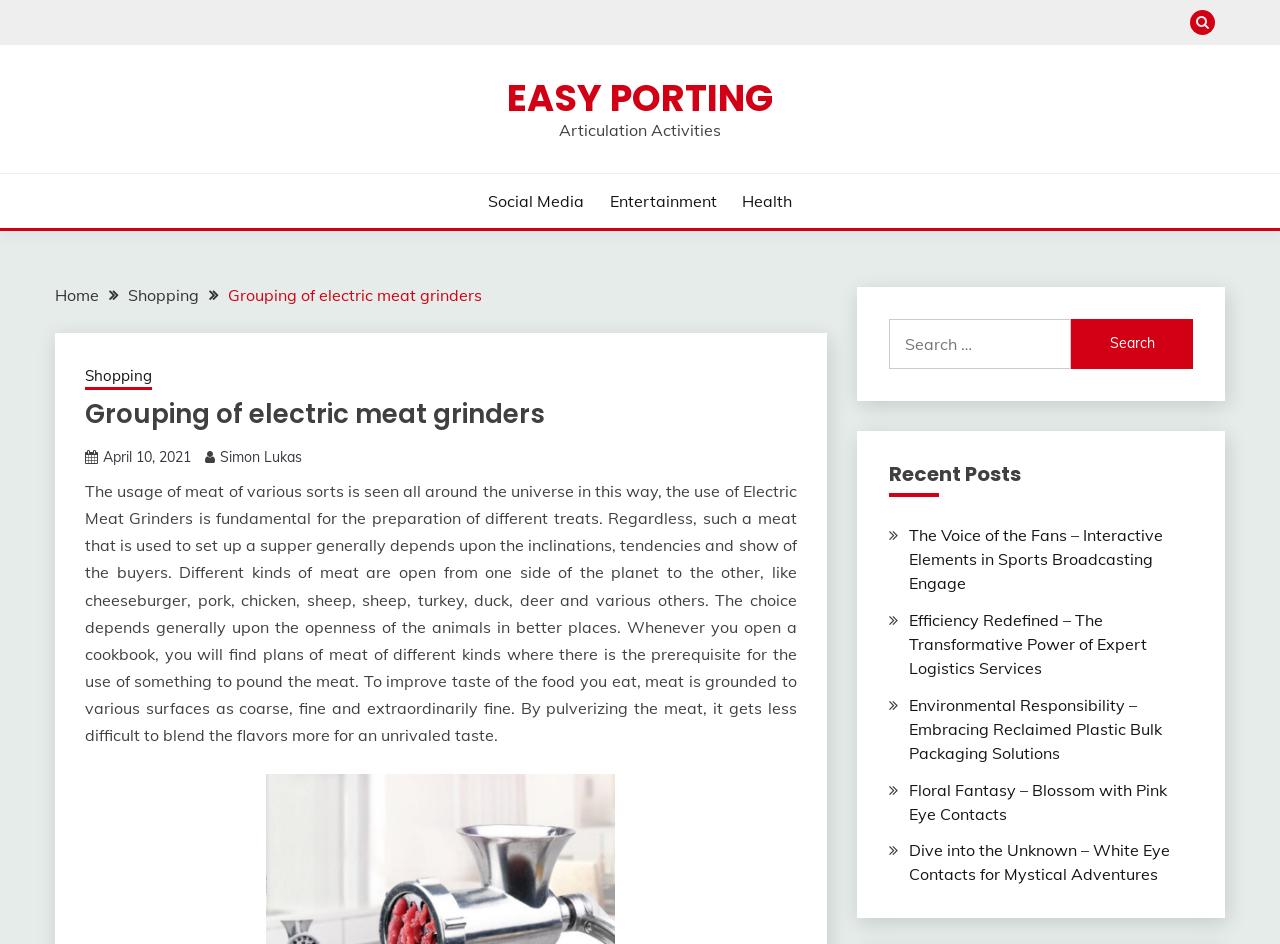What is the date of the article about electric meat grinders?
Answer the question in a detailed and comprehensive manner.

The article about electric meat grinders has a link 'April 10, 2021' at the bottom, which suggests that the article was published on April 10, 2021.